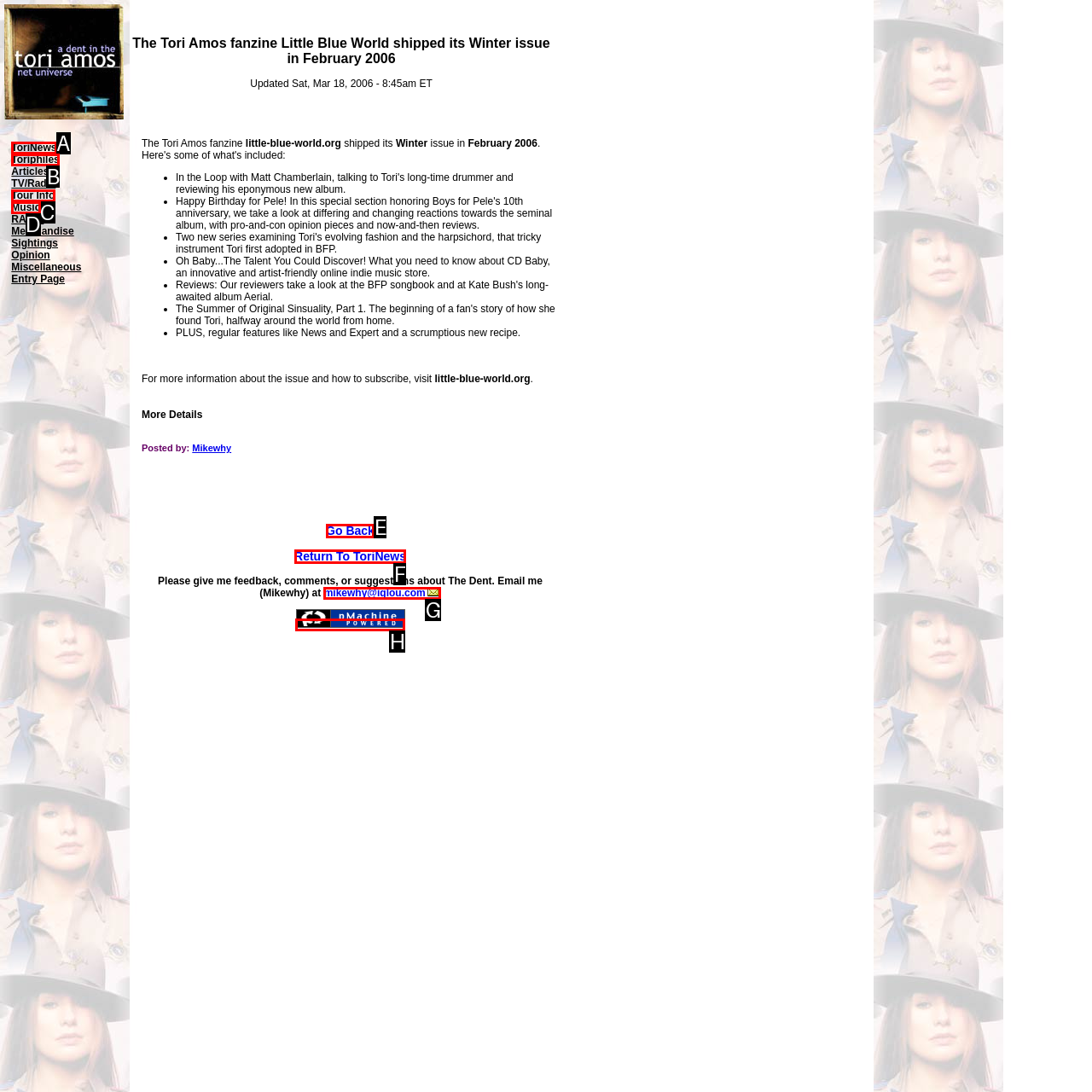Match the description: Cheap Fake Watches to the appropriate HTML element. Respond with the letter of your selected option.

None